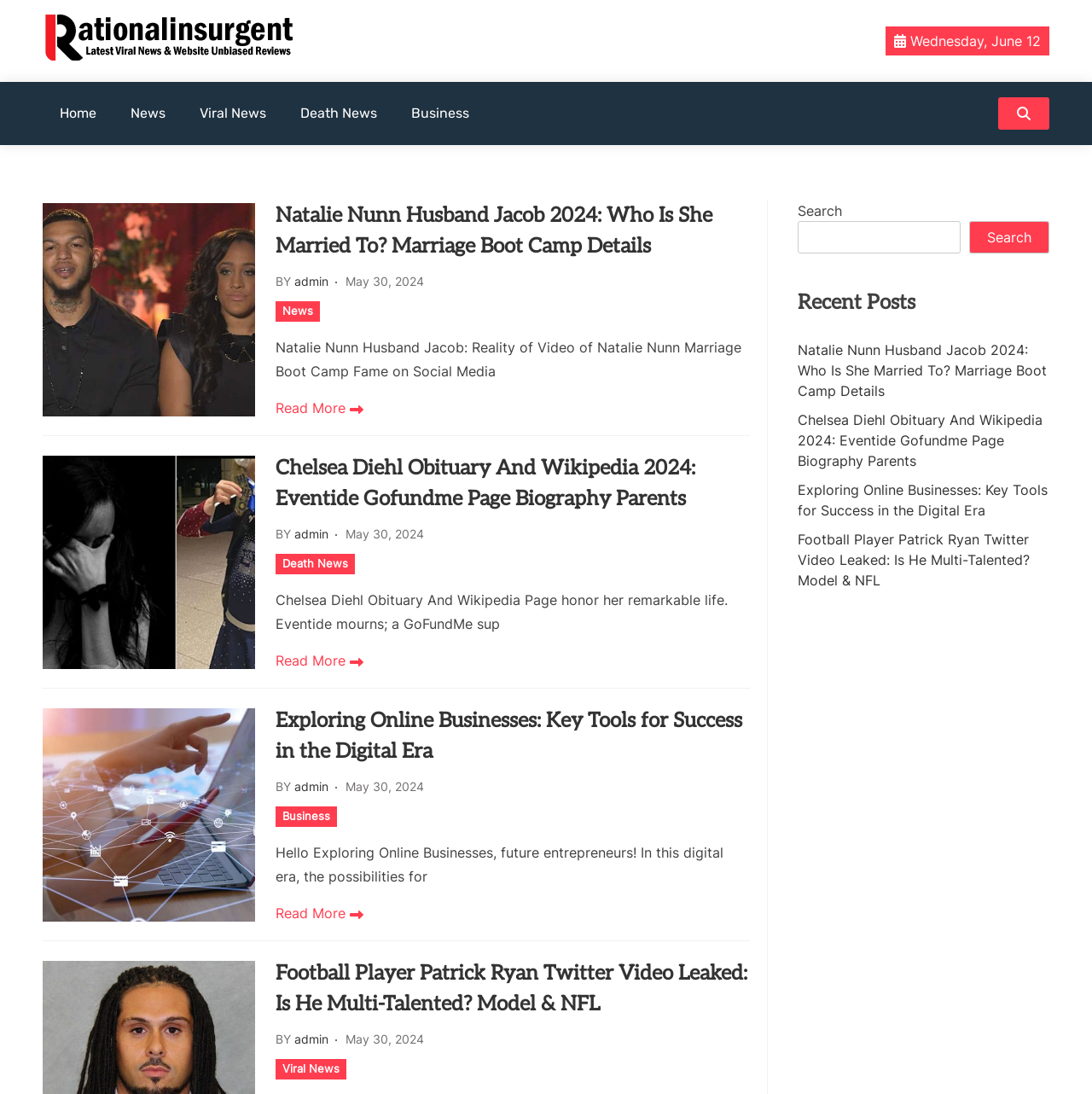From the webpage screenshot, identify the region described by Privacy Policy. Provide the bounding box coordinates as (top-left x, top-left y, bottom-right x, bottom-right y), with each value being a floating point number between 0 and 1.

None